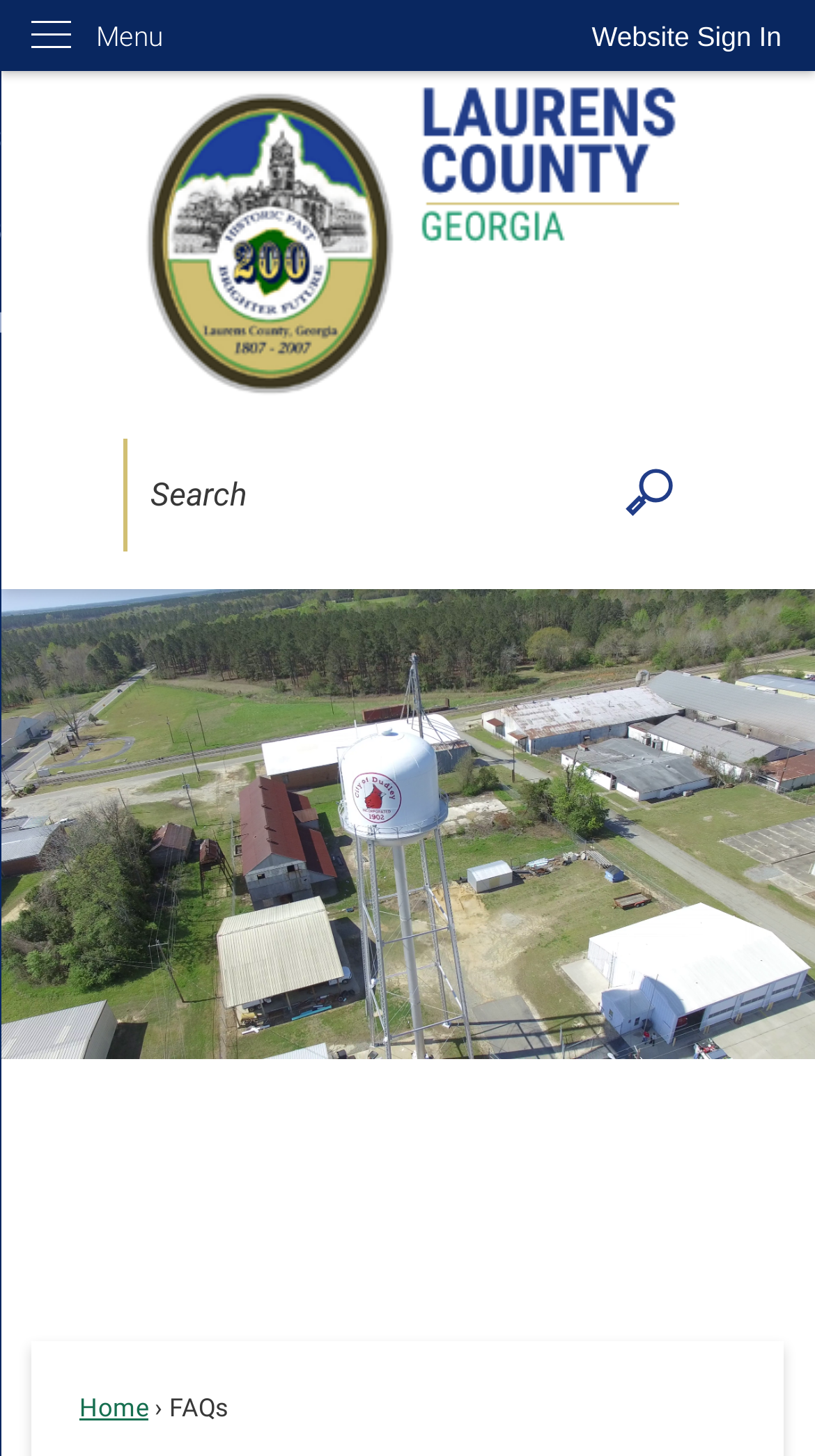What is the orientation of the menu?
Look at the image and respond with a one-word or short phrase answer.

Vertical